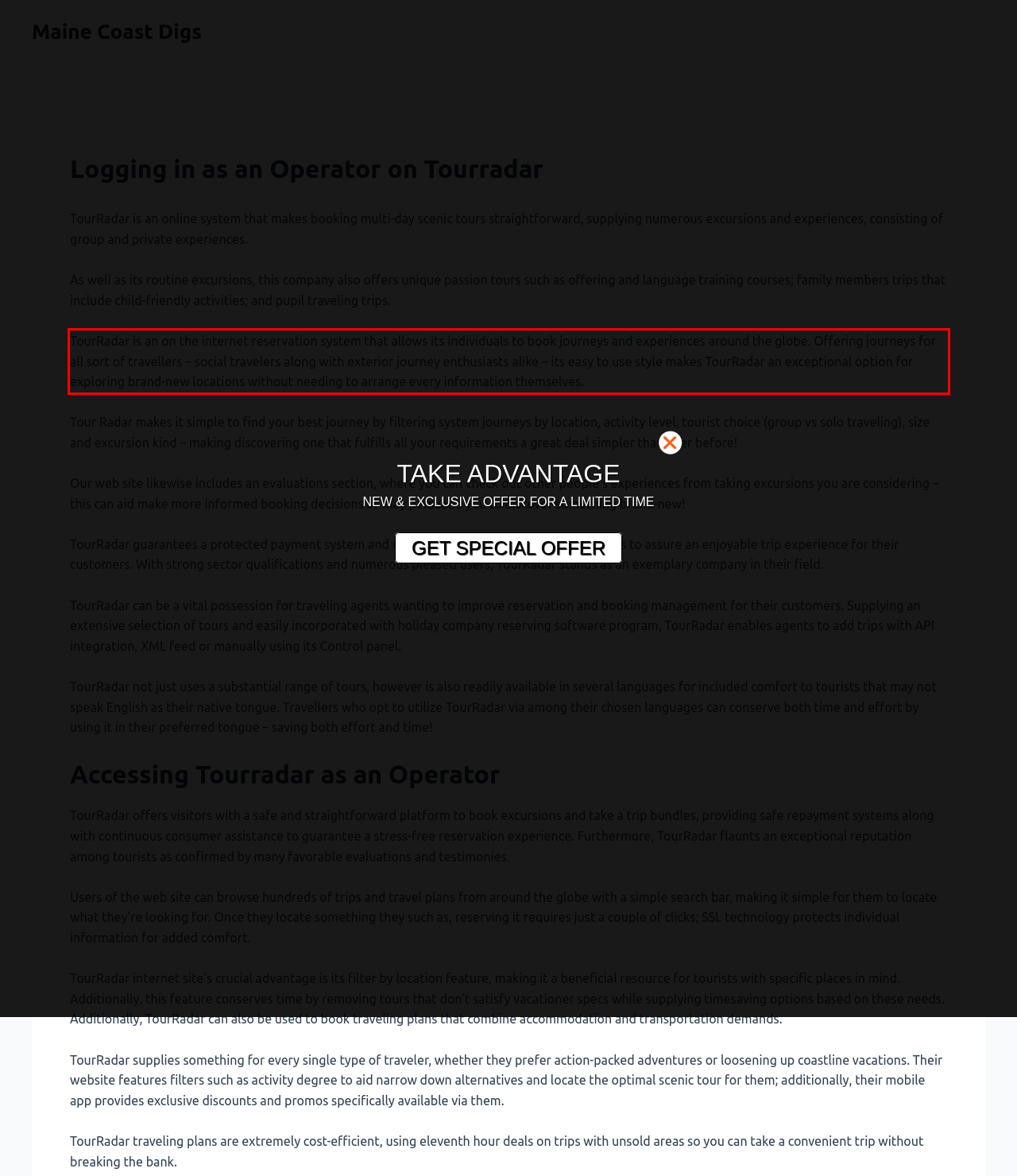Using the webpage screenshot, recognize and capture the text within the red bounding box.

TourRadar is an on the internet reservation system that allows its individuals to book journeys and experiences around the globe. Offering journeys for all sort of travellers – social travelers along with exterior journey enthusiasts alike – its easy to use style makes TourRadar an exceptional option for exploring brand-new locations without needing to arrange every information themselves.